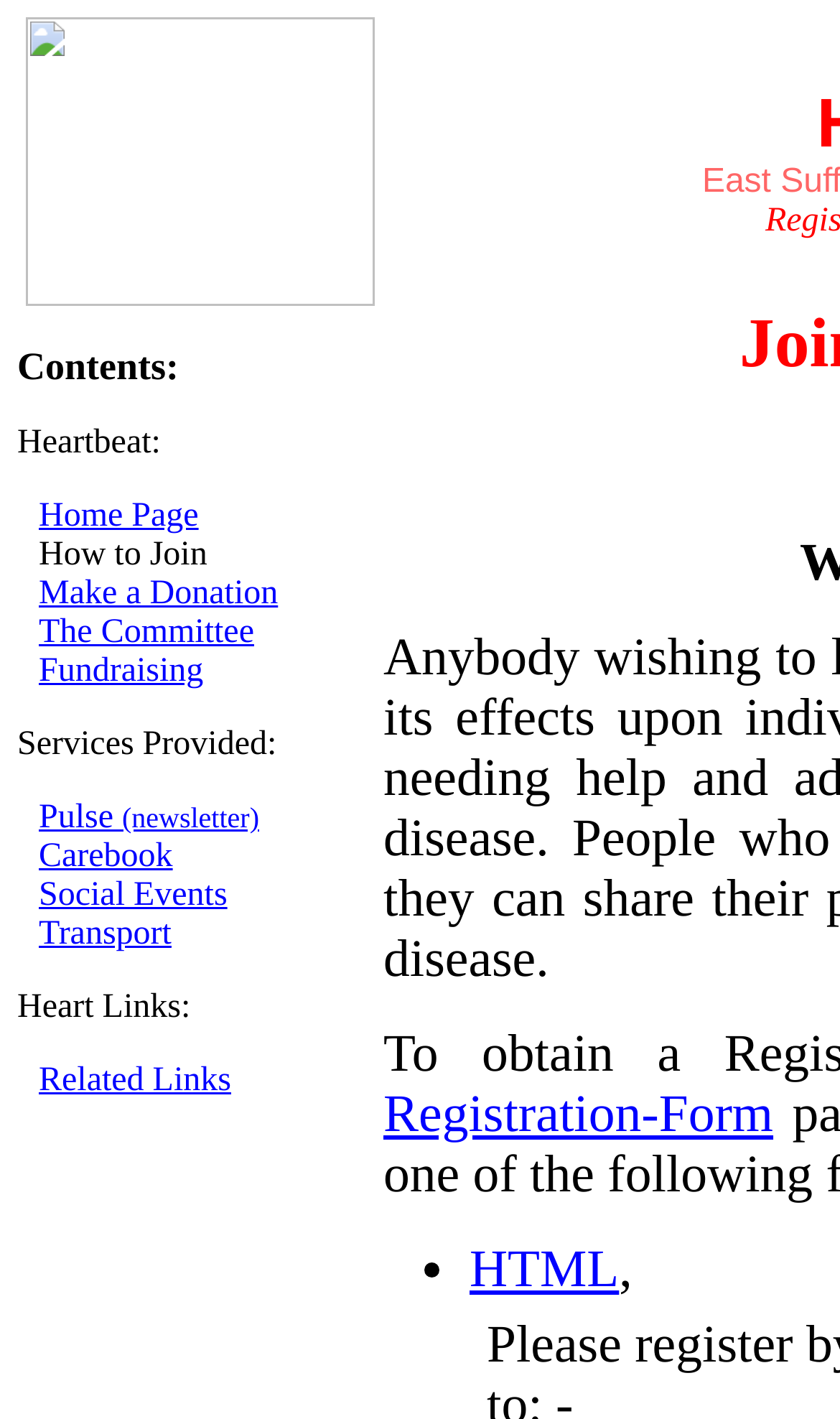Respond to the question below with a single word or phrase:
What is the last item in the 'Heart Links' section?

Related Links